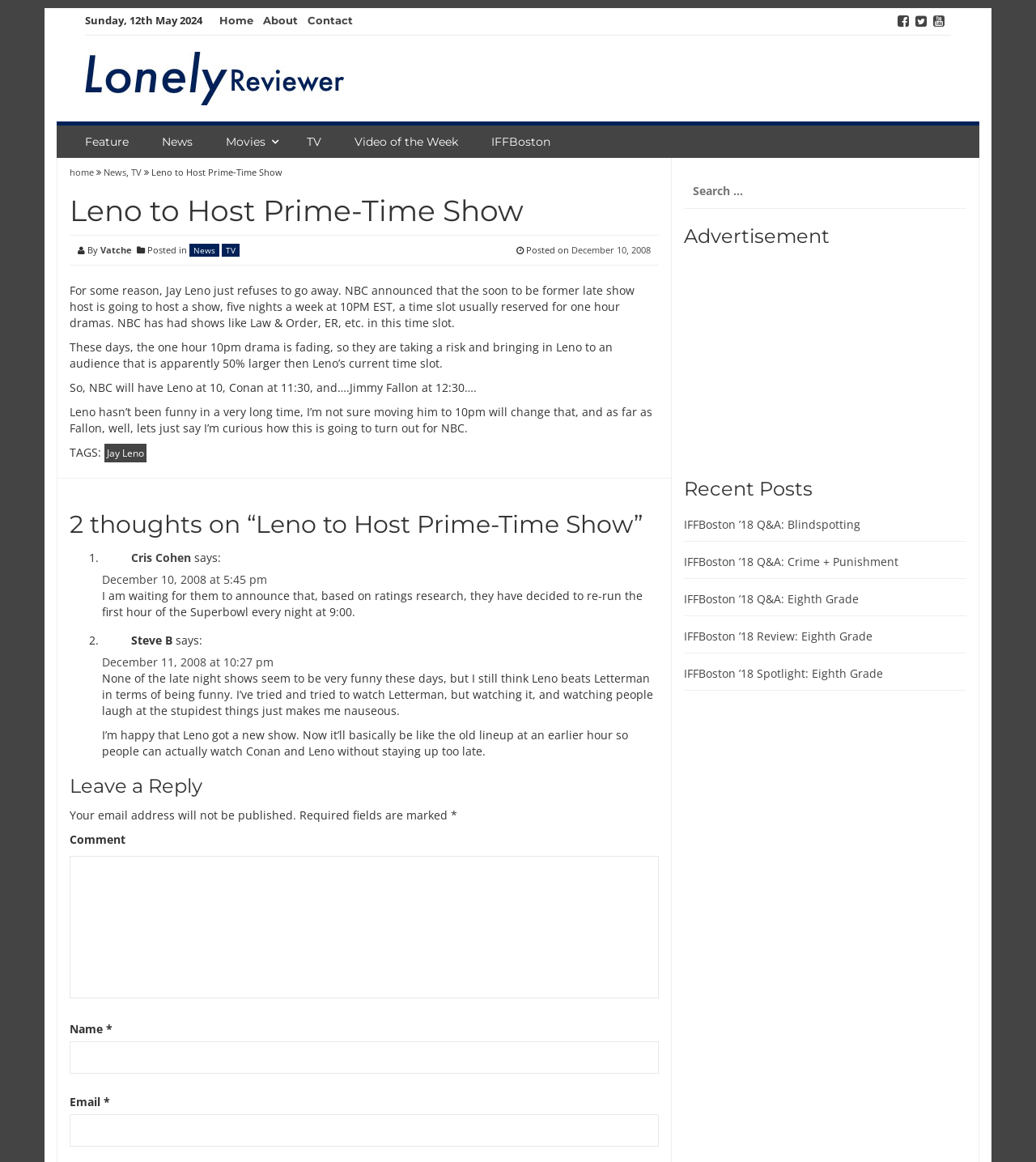Determine the bounding box coordinates of the section to be clicked to follow the instruction: "click the logo". The coordinates should be given as four float numbers between 0 and 1, formatted as [left, top, right, bottom].

None